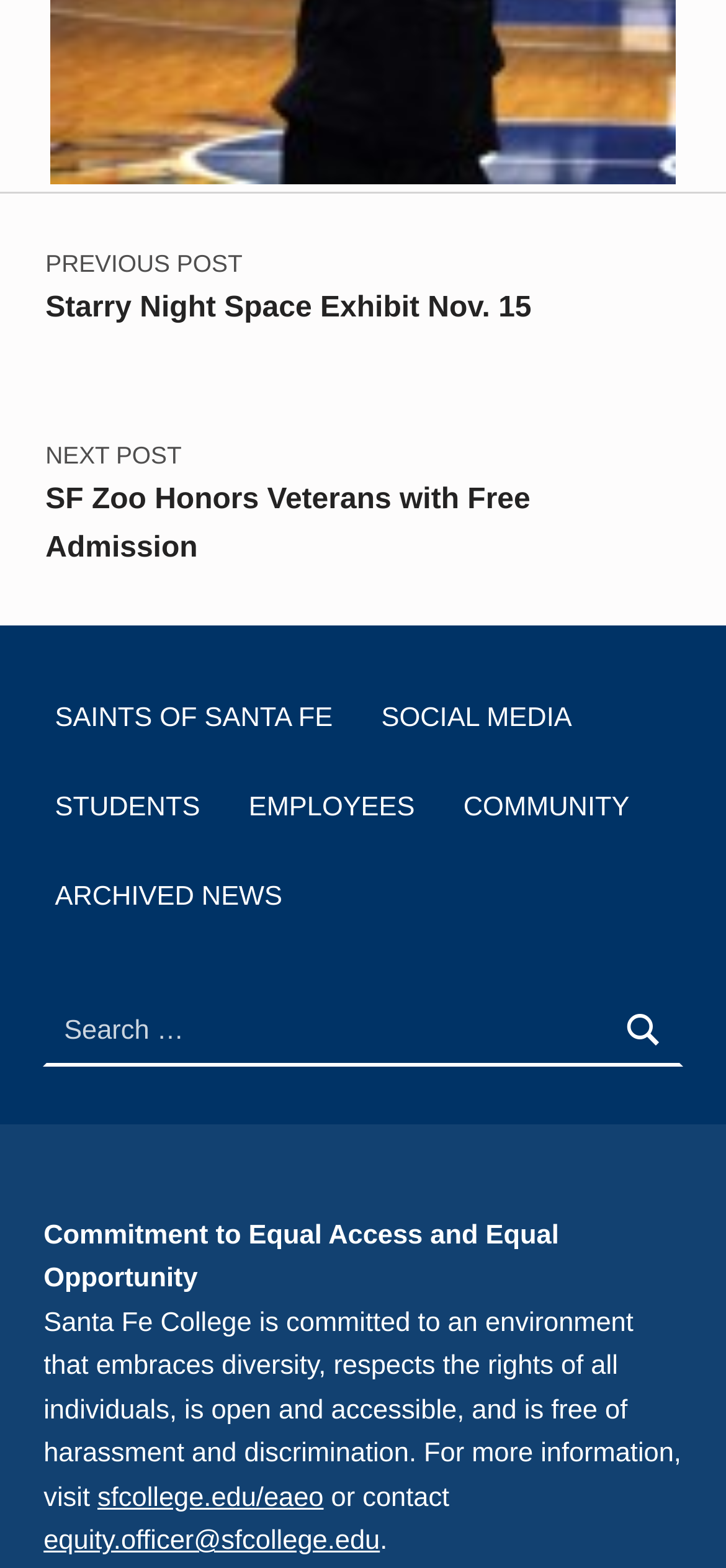Locate the bounding box coordinates for the element described below: "Saints of Santa Fe". The coordinates must be four float values between 0 and 1, formatted as [left, top, right, bottom].

[0.06, 0.435, 0.474, 0.48]